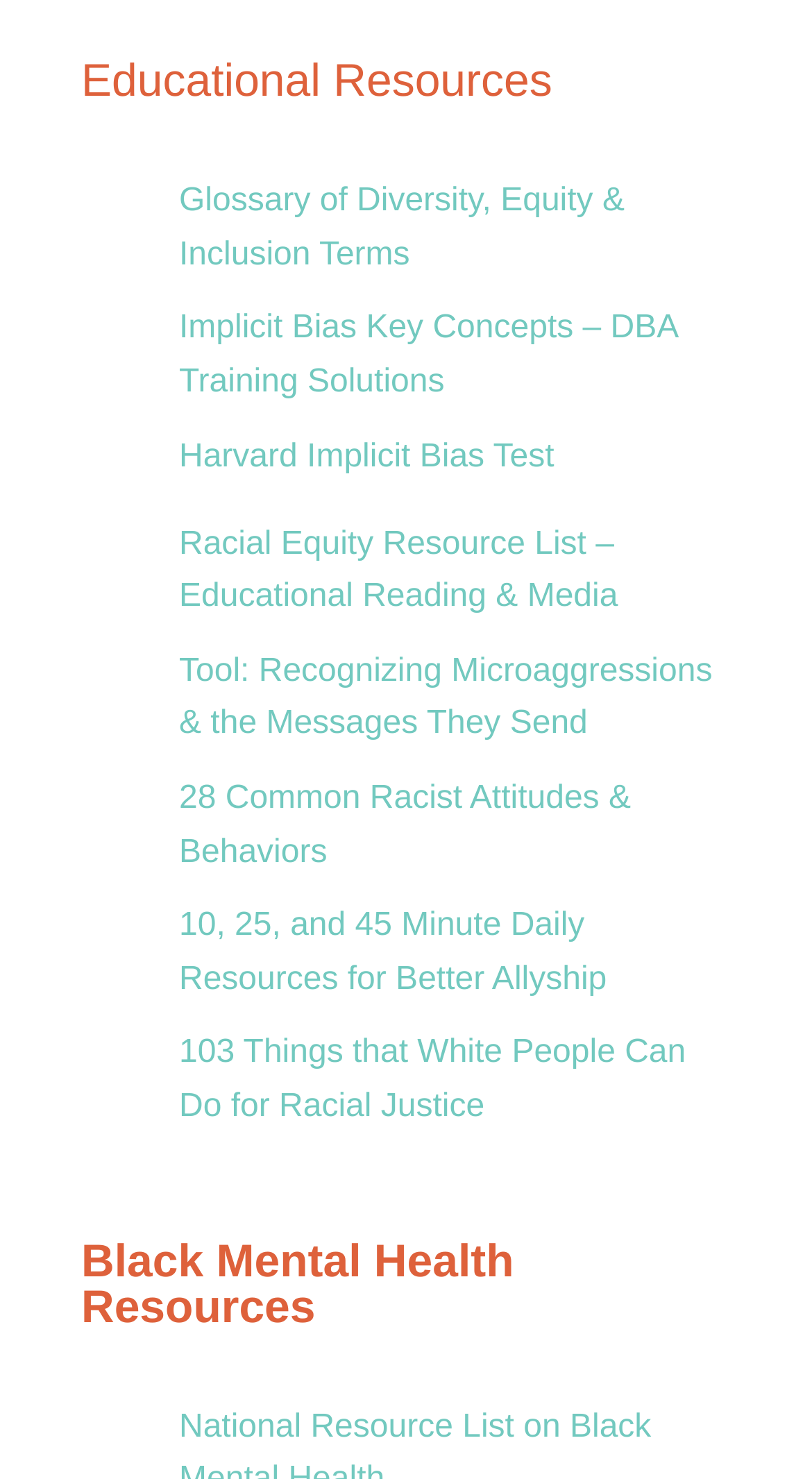How many sections are there on this webpage?
Carefully analyze the image and provide a detailed answer to the question.

I identified two main sections on this webpage: 'Educational Resources' and 'Black Mental Health Resources'.